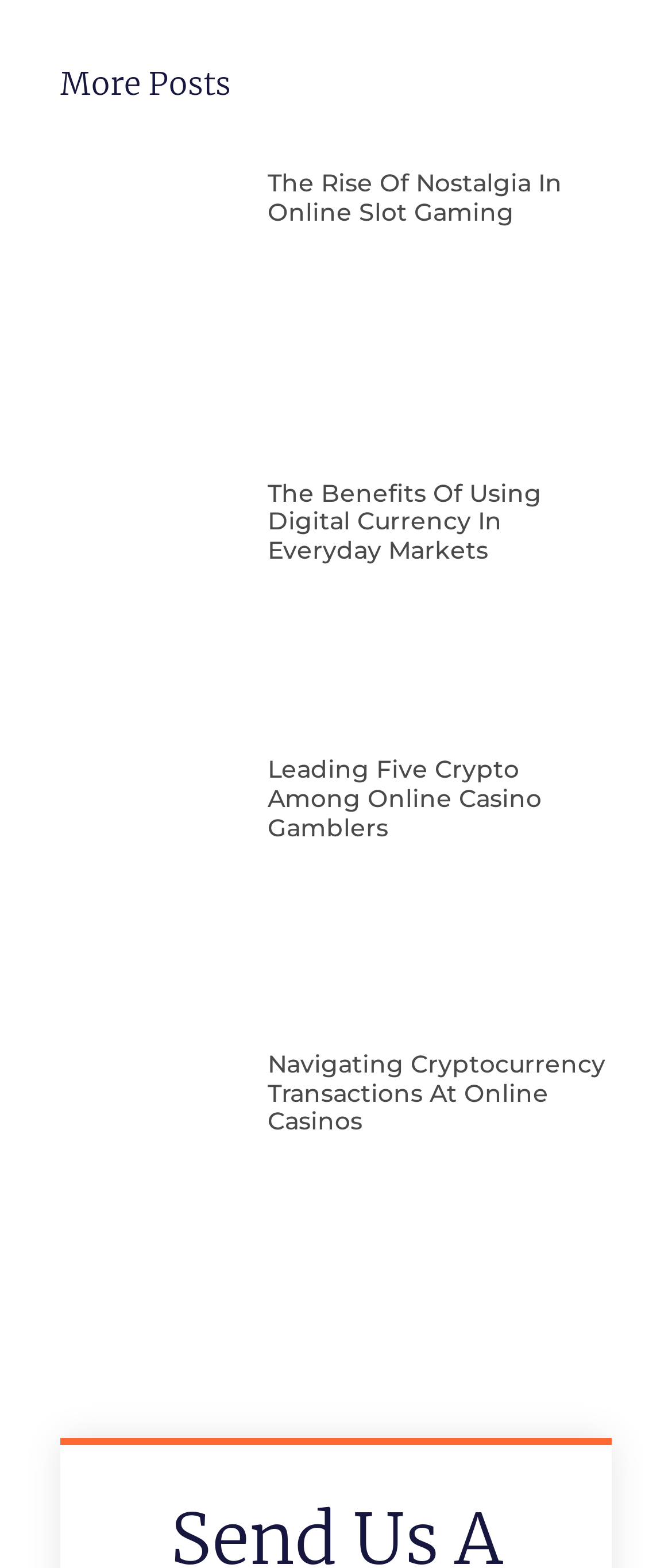Please answer the following question using a single word or phrase: 
What is the position of the third article?

Below the second article